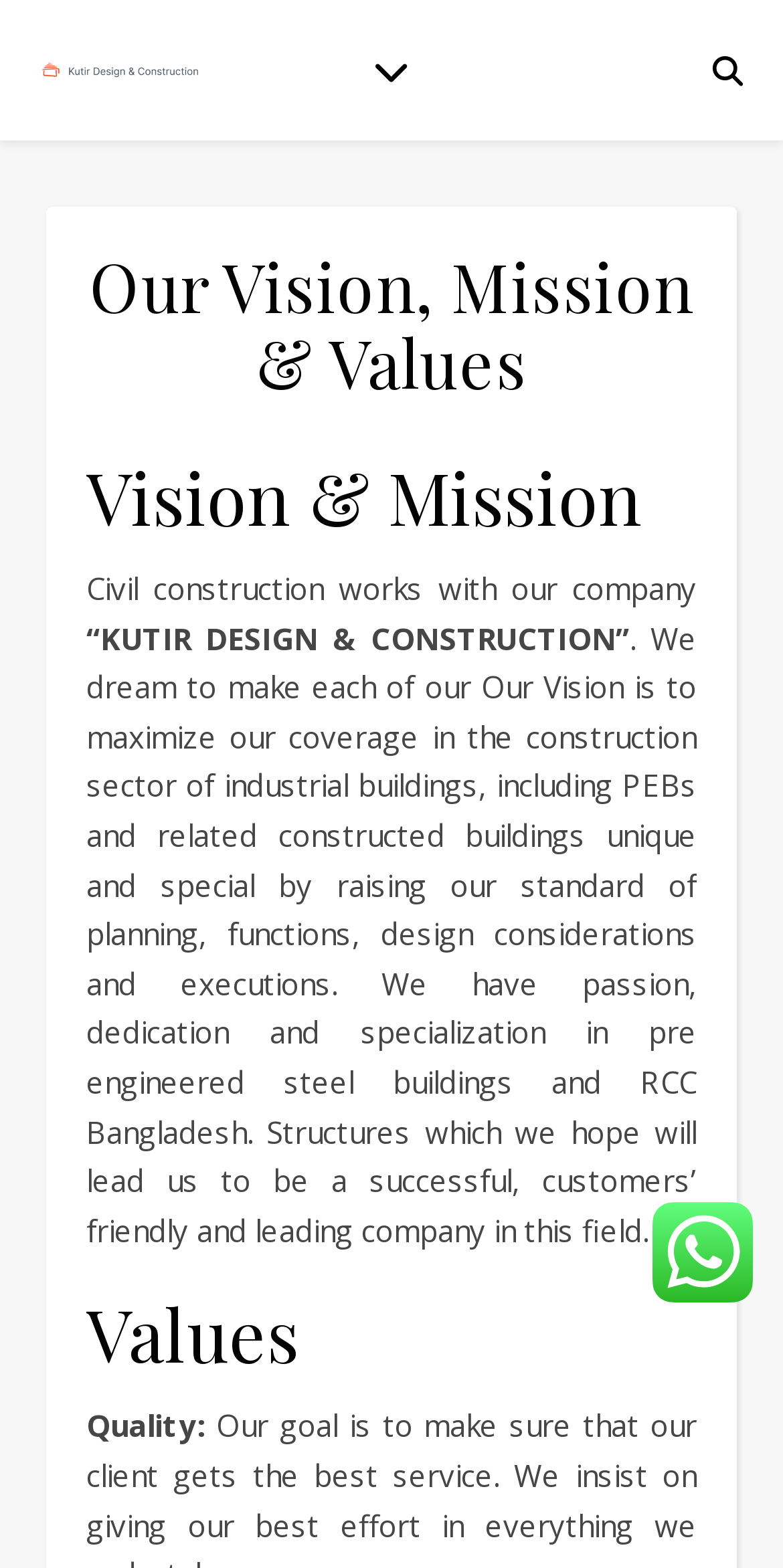Respond to the question below with a single word or phrase: What is the company's vision?

To maximize coverage in construction sector